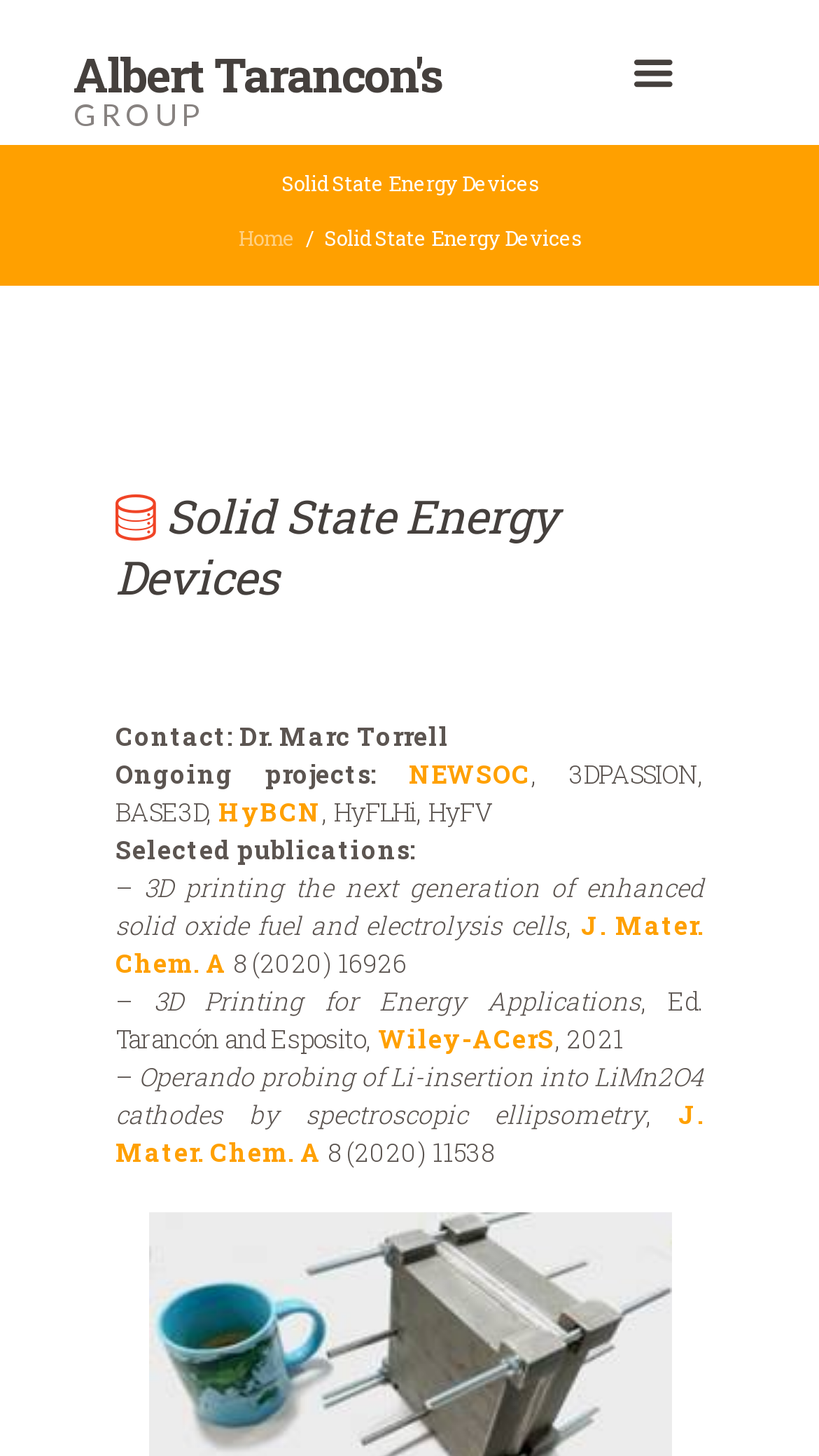Respond to the question below with a single word or phrase:
What is the name of the researcher's group?

Albert Tarancon's GROUP